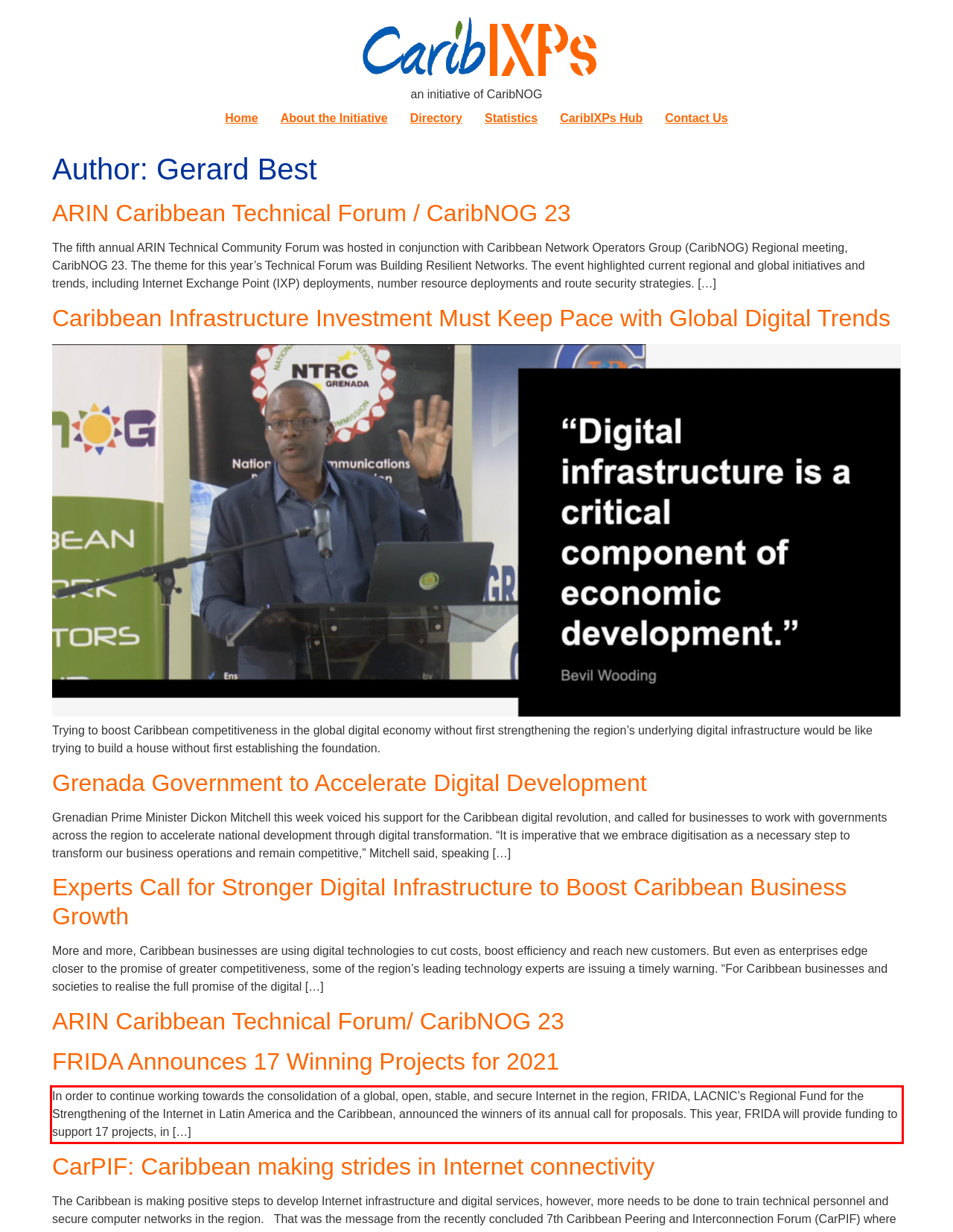Analyze the webpage screenshot and use OCR to recognize the text content in the red bounding box.

In order to continue working towards the consolidation of a global, open, stable, and secure Internet in the region, FRIDA, LACNIC’s Regional Fund for the Strengthening of the Internet in Latin America and the Caribbean, announced the winners of its annual call for proposals. This year, FRIDA will provide funding to support 17 projects, in […]